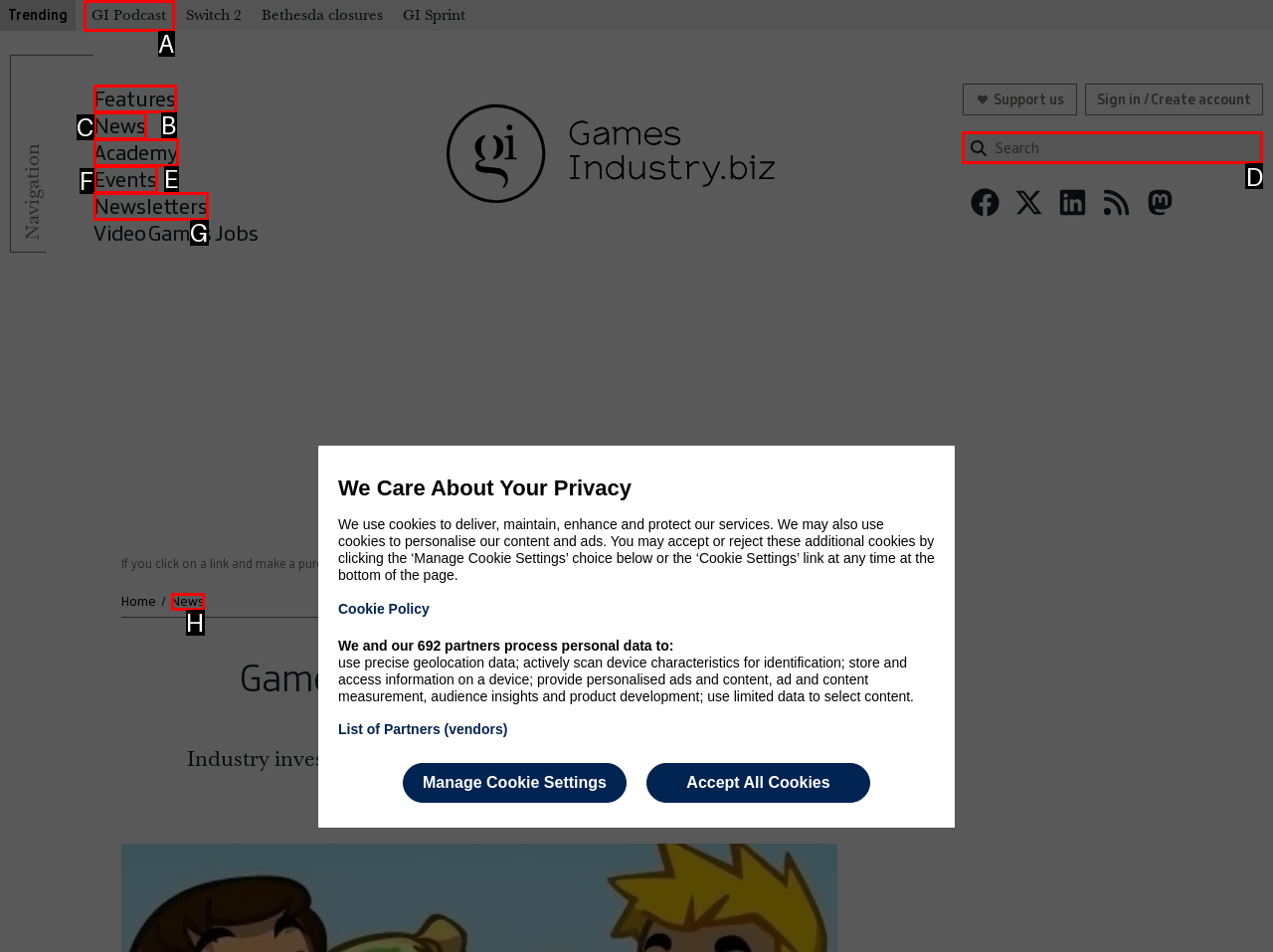To achieve the task: Search for something, indicate the letter of the correct choice from the provided options.

D